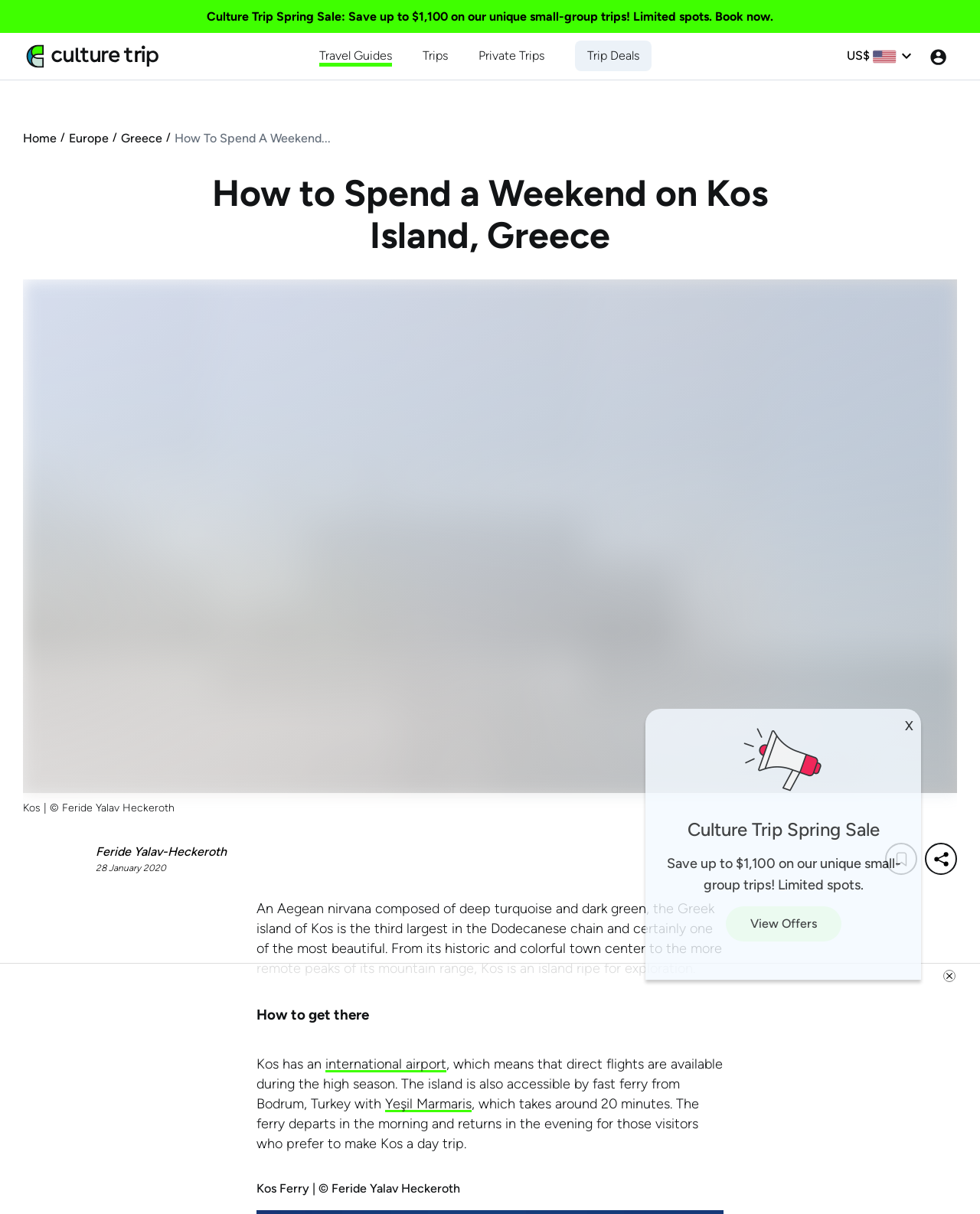Locate the bounding box coordinates of the area you need to click to fulfill this instruction: 'Explore Kos Island, Greece'. The coordinates must be in the form of four float numbers ranging from 0 to 1: [left, top, right, bottom].

[0.178, 0.106, 0.338, 0.121]